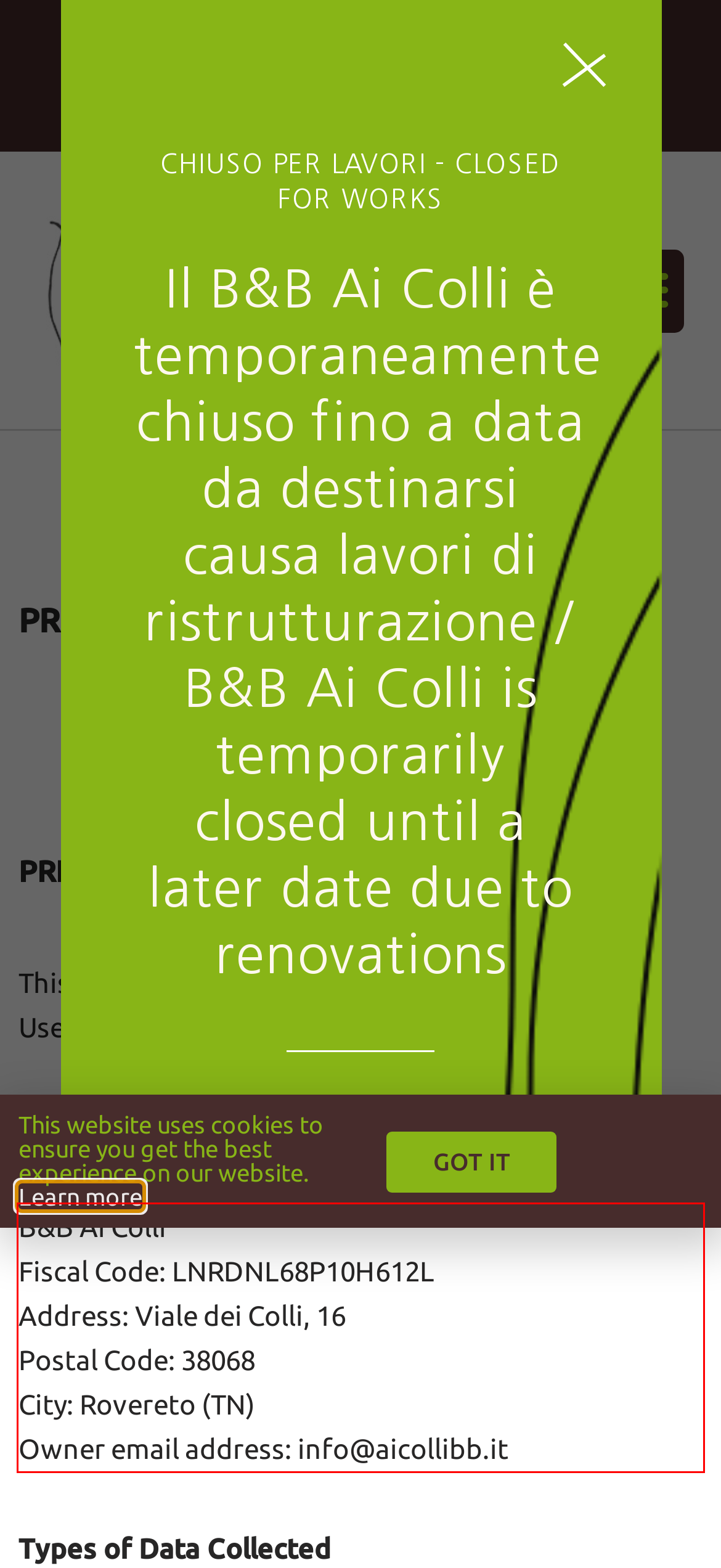Analyze the screenshot of the webpage and extract the text from the UI element that is inside the red bounding box.

B&B Ai Colli Fiscal Code: LNRDNL68P10H612L Address: Viale dei Colli, 16 Postal Code: 38068 City: Rovereto (TN) Owner email address: info@aicollibb.it